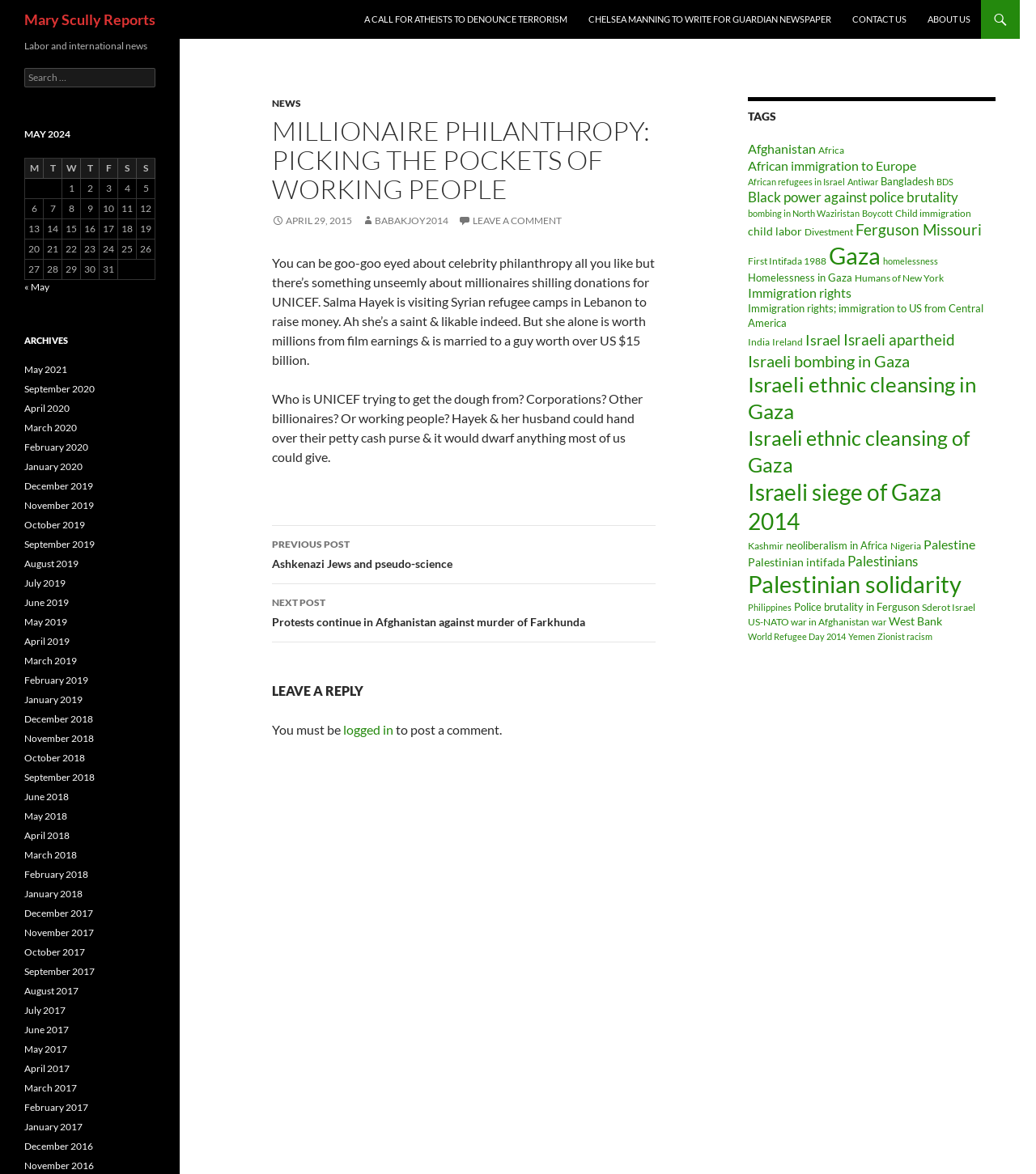Identify the bounding box coordinates of the section that should be clicked to achieve the task described: "Read the article about low energy and fatigue".

None